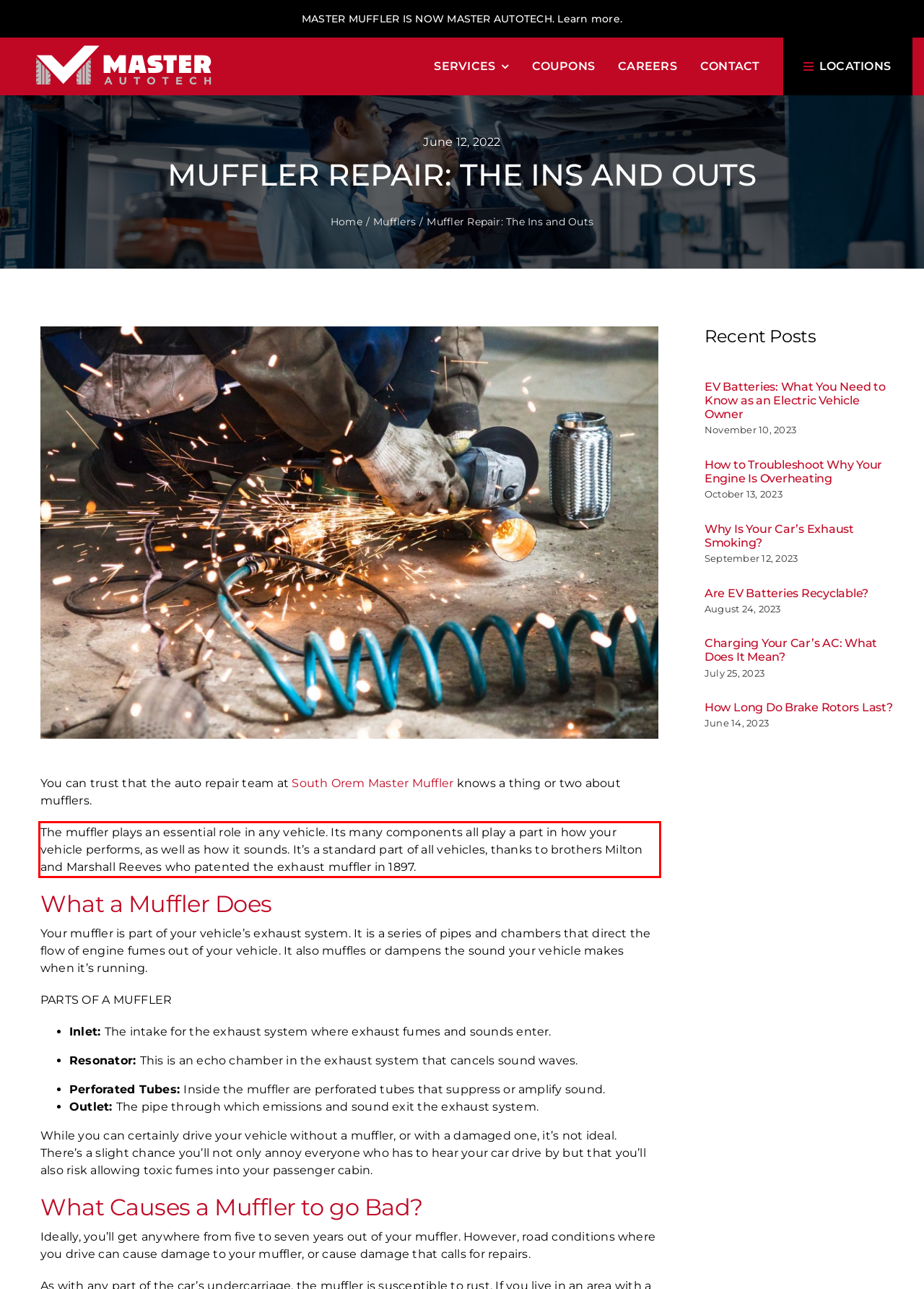Given the screenshot of the webpage, identify the red bounding box, and recognize the text content inside that red bounding box.

The muffler plays an essential role in any vehicle. Its many components all play a part in how your vehicle performs, as well as how it sounds. It’s a standard part of all vehicles, thanks to brothers Milton and Marshall Reeves who patented the exhaust muffler in 1897.